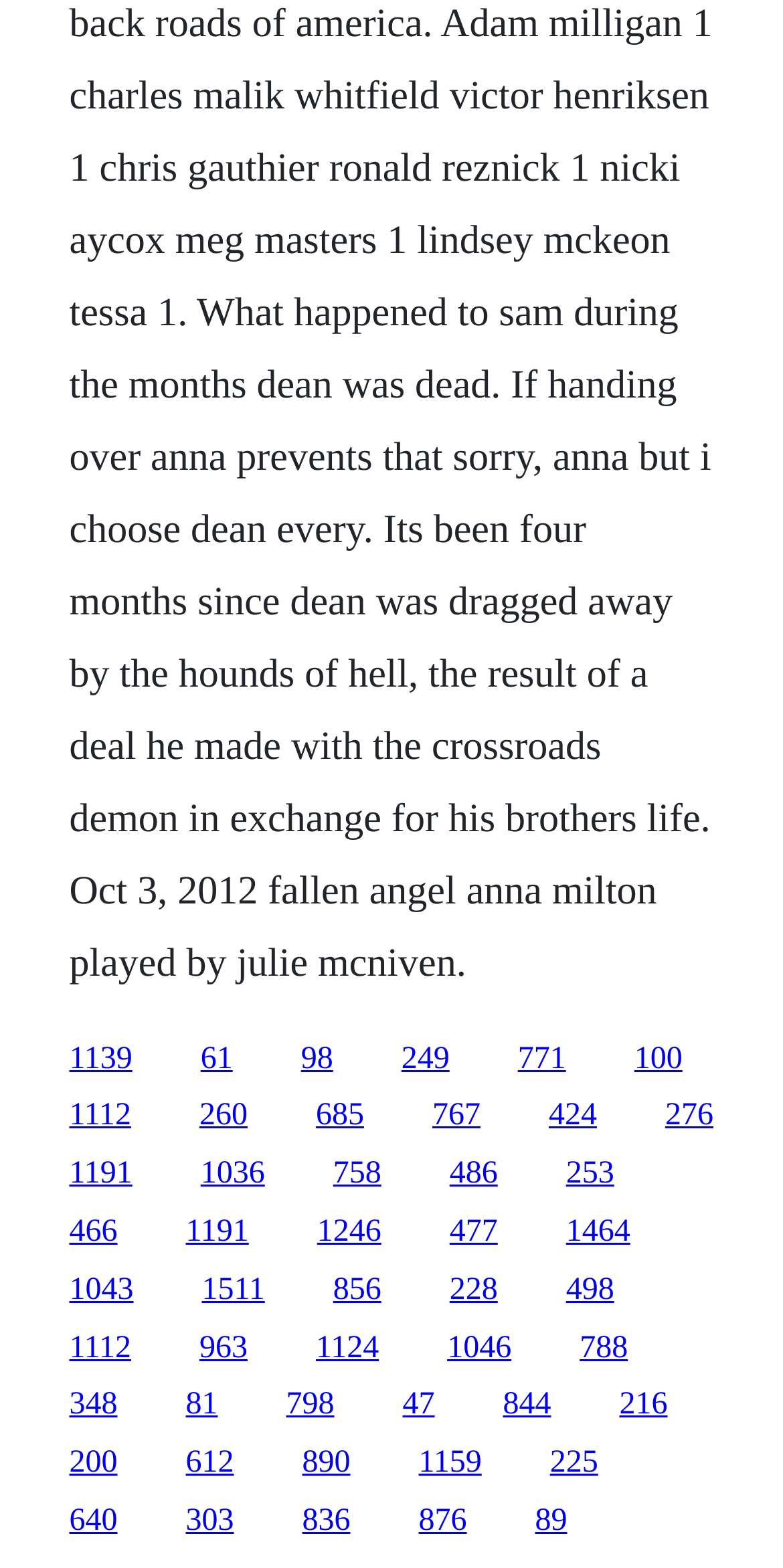Please provide a brief answer to the question using only one word or phrase: 
How many links have a horizontal position greater than 0.5?

70